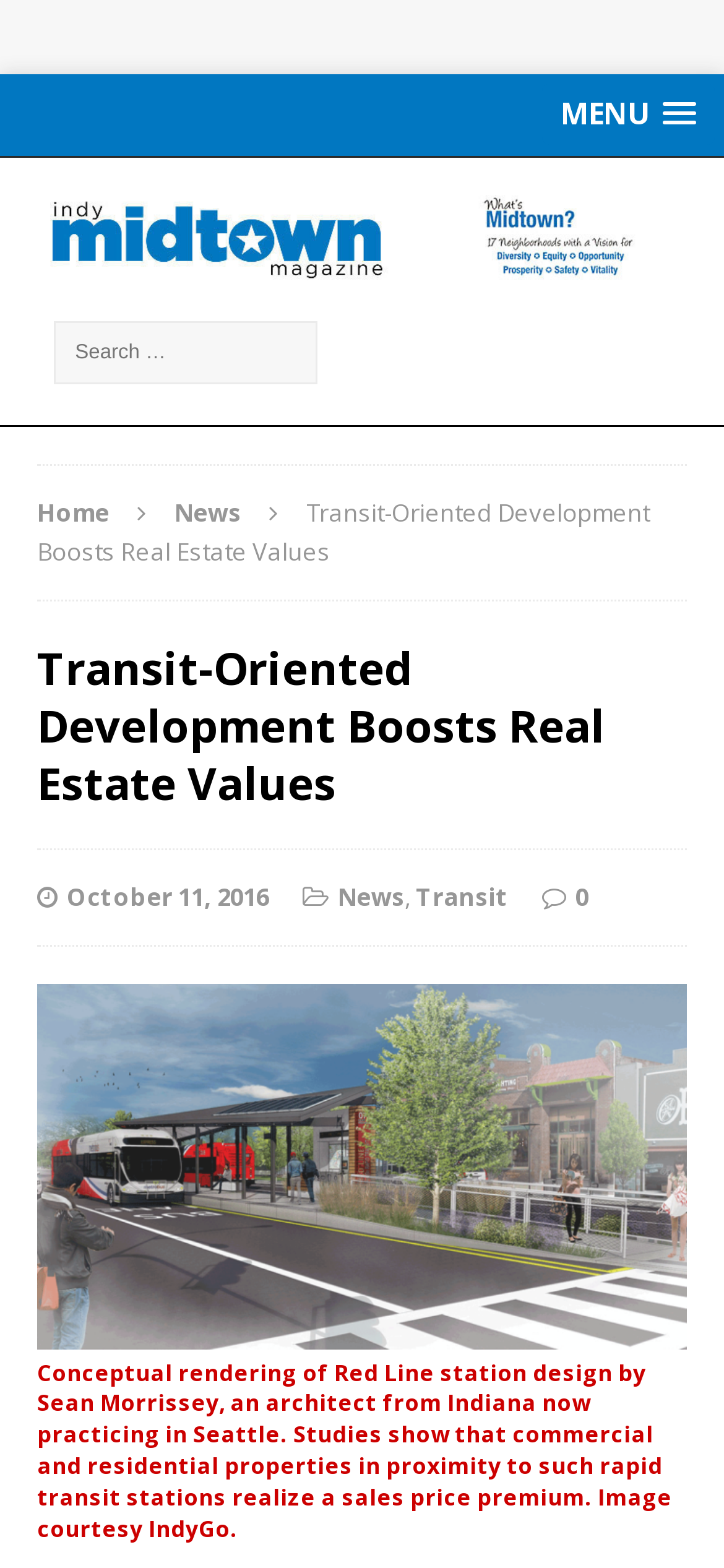Given the description "MENU", determine the bounding box of the corresponding UI element.

[0.749, 0.053, 0.987, 0.092]